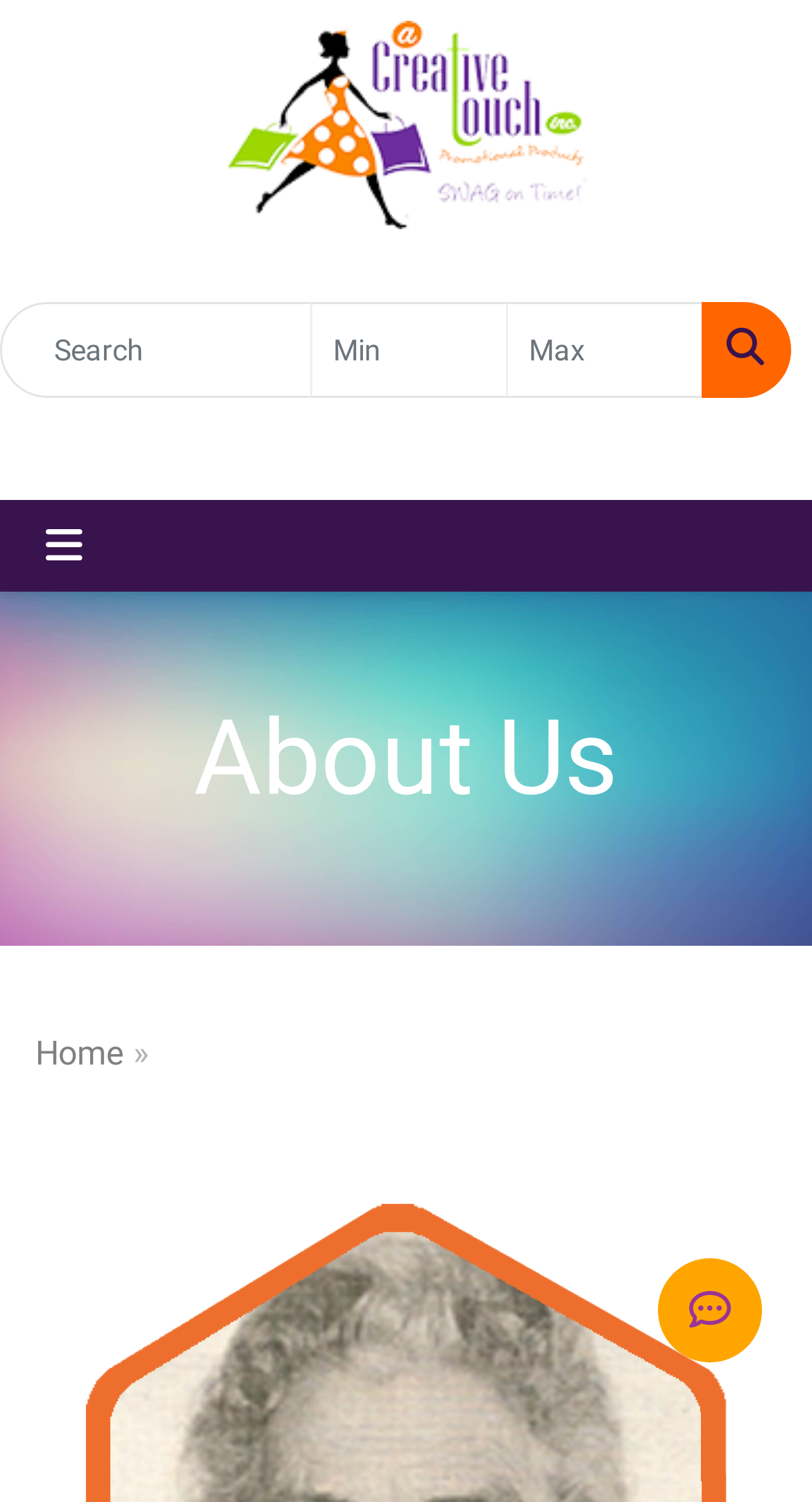Locate the bounding box coordinates of the UI element described by: "Home". Provide the coordinates as four float numbers between 0 and 1, formatted as [left, top, right, bottom].

[0.044, 0.688, 0.151, 0.714]